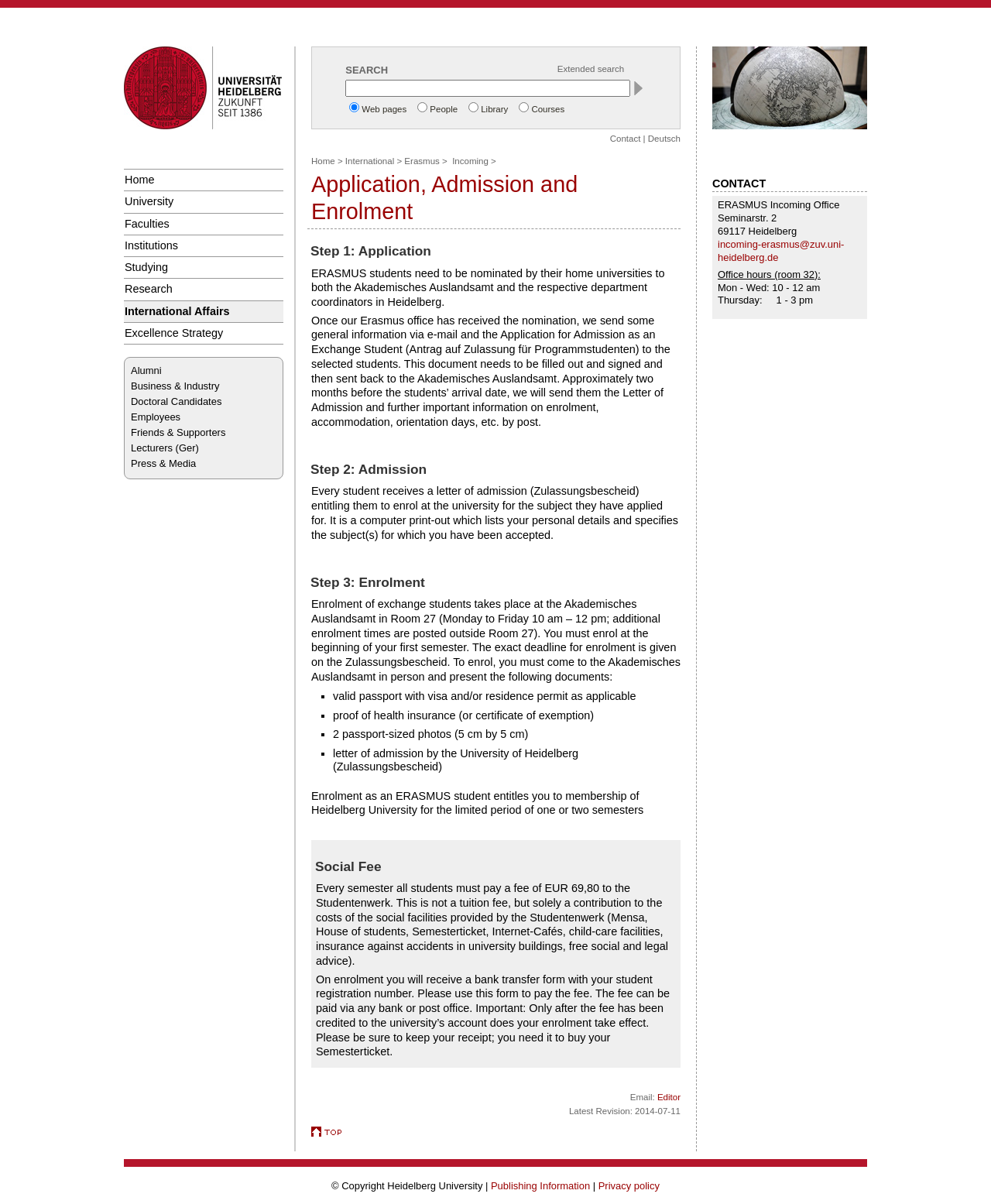What is the contact email for the ERASMUS Incoming Office?
Refer to the image and respond with a one-word or short-phrase answer.

incoming-erasmus@zuv.uni-heidelberg.de